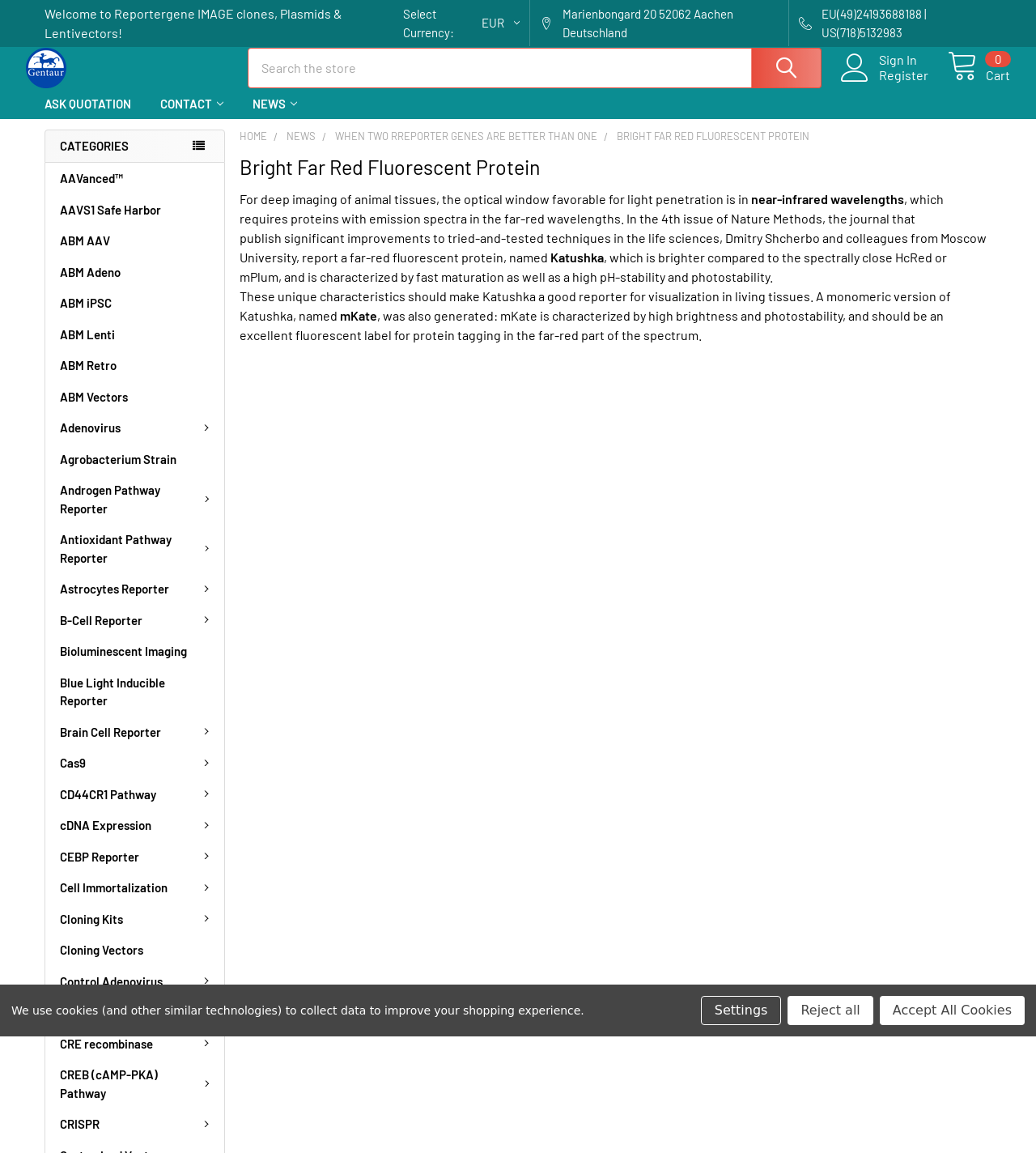Pinpoint the bounding box coordinates of the element you need to click to execute the following instruction: "Click the 'Psychotherapy' link". The bounding box should be represented by four float numbers between 0 and 1, in the format [left, top, right, bottom].

None